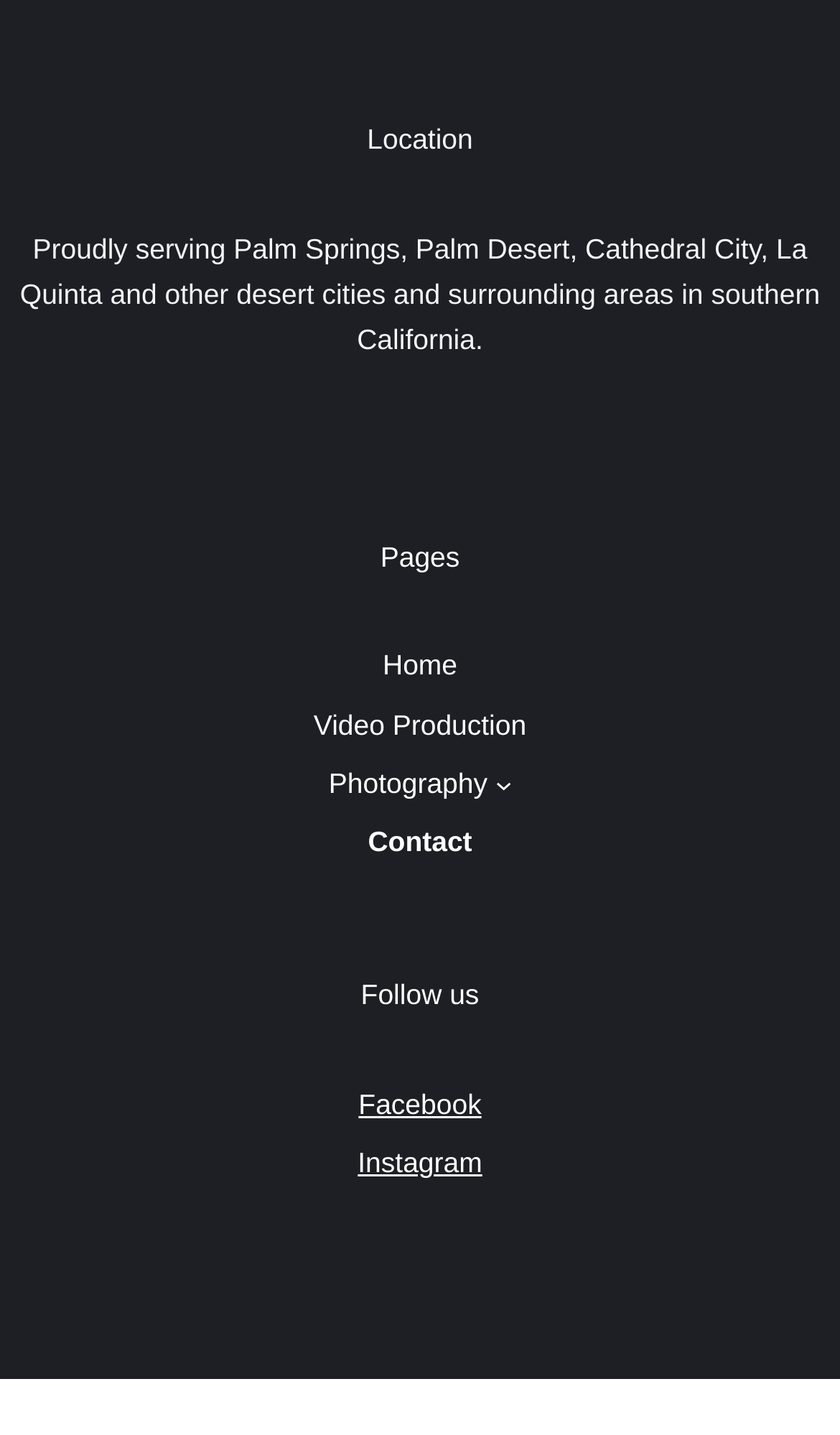Locate the bounding box coordinates of the clickable region to complete the following instruction: "Click the Submit button."

[0.062, 0.213, 0.294, 0.279]